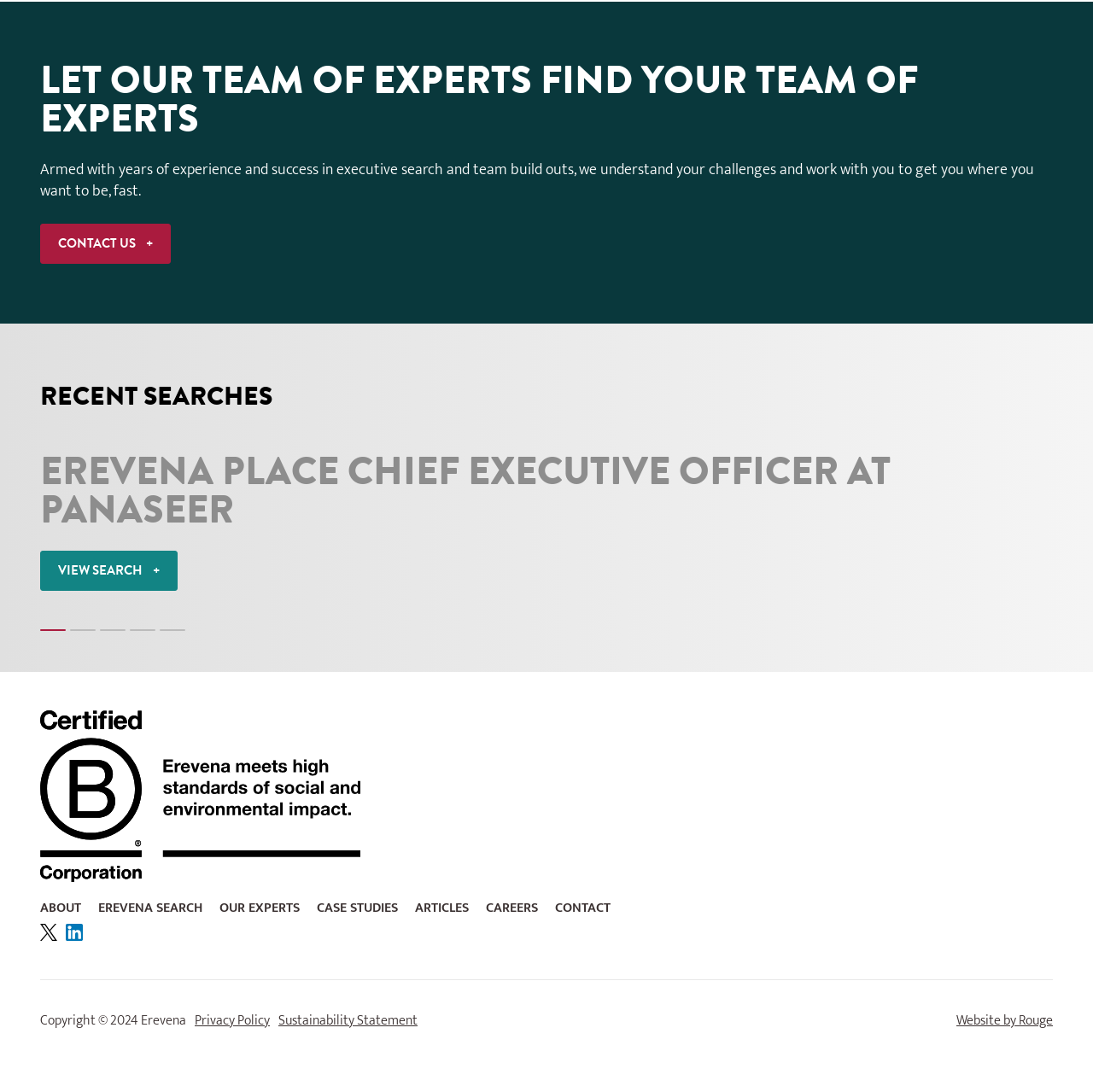Please provide a short answer using a single word or phrase for the question:
What is the main service offered by this company?

Executive search and team build outs